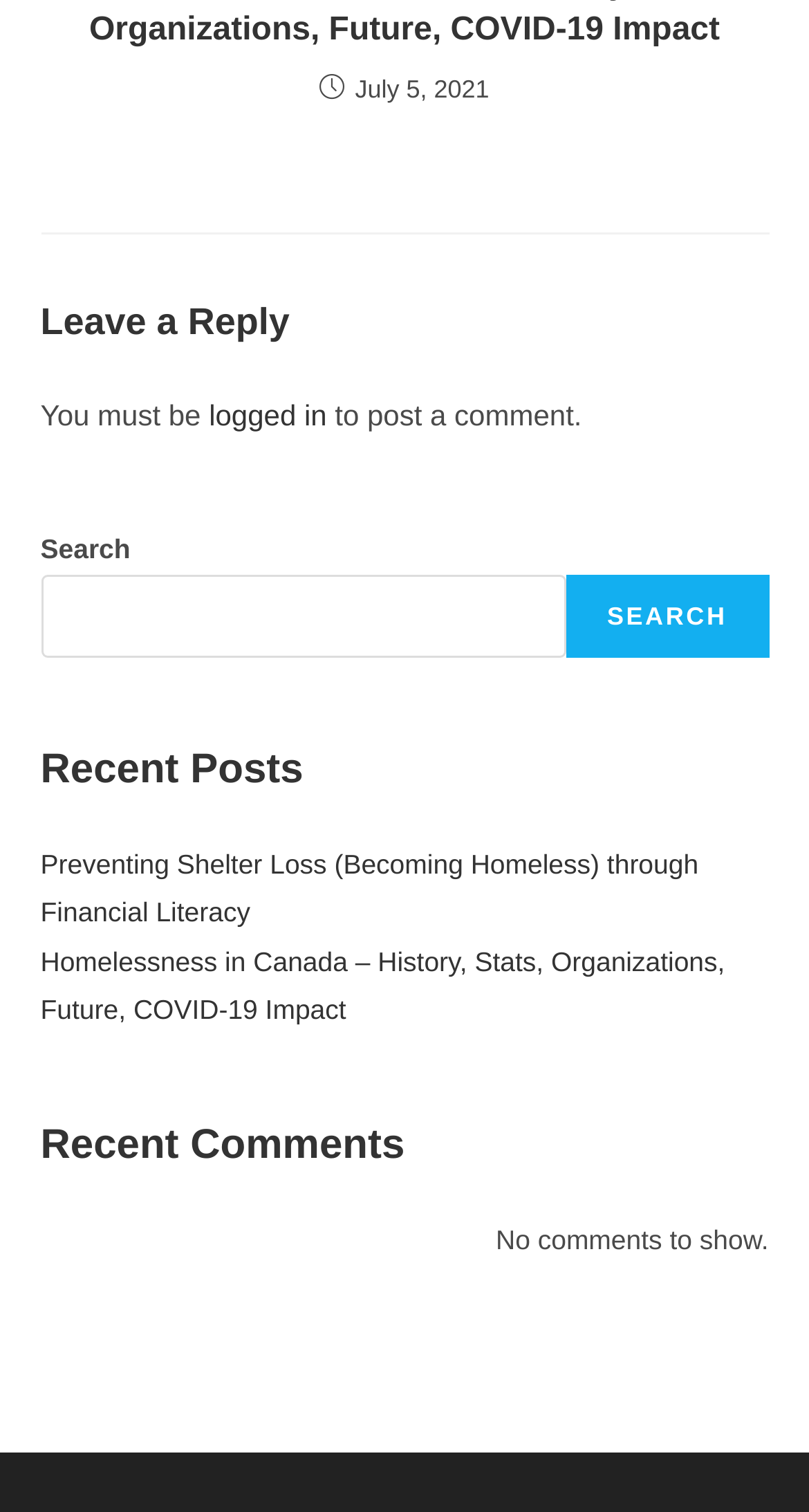How many recent comments are shown?
We need a detailed and meticulous answer to the question.

In the 'Recent Comments' section, there is a text that says 'No comments to show.' This implies that there are no recent comments to display.